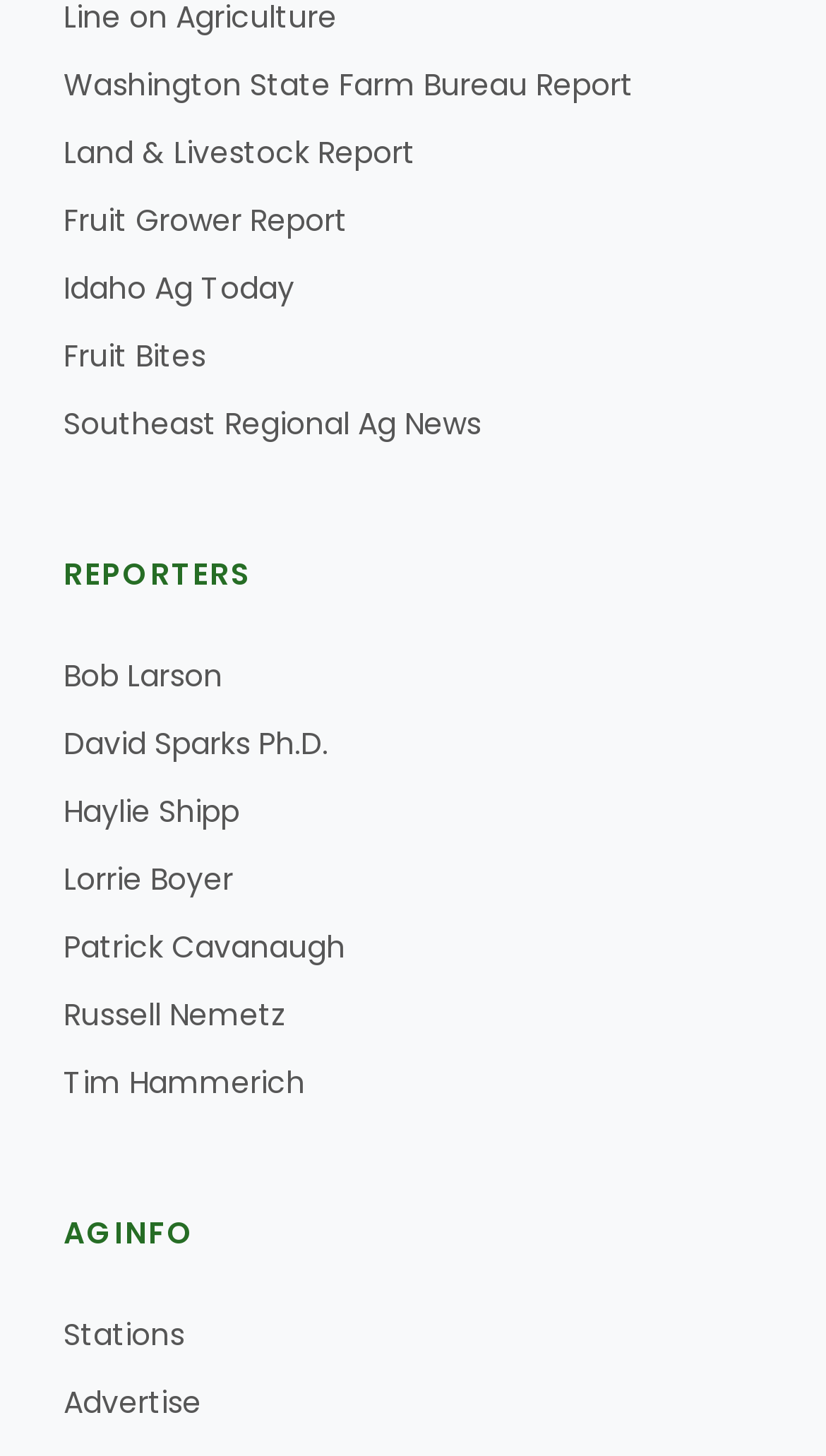Predict the bounding box of the UI element that fits this description: "Patrick Cavanaugh".

[0.077, 0.635, 0.418, 0.664]